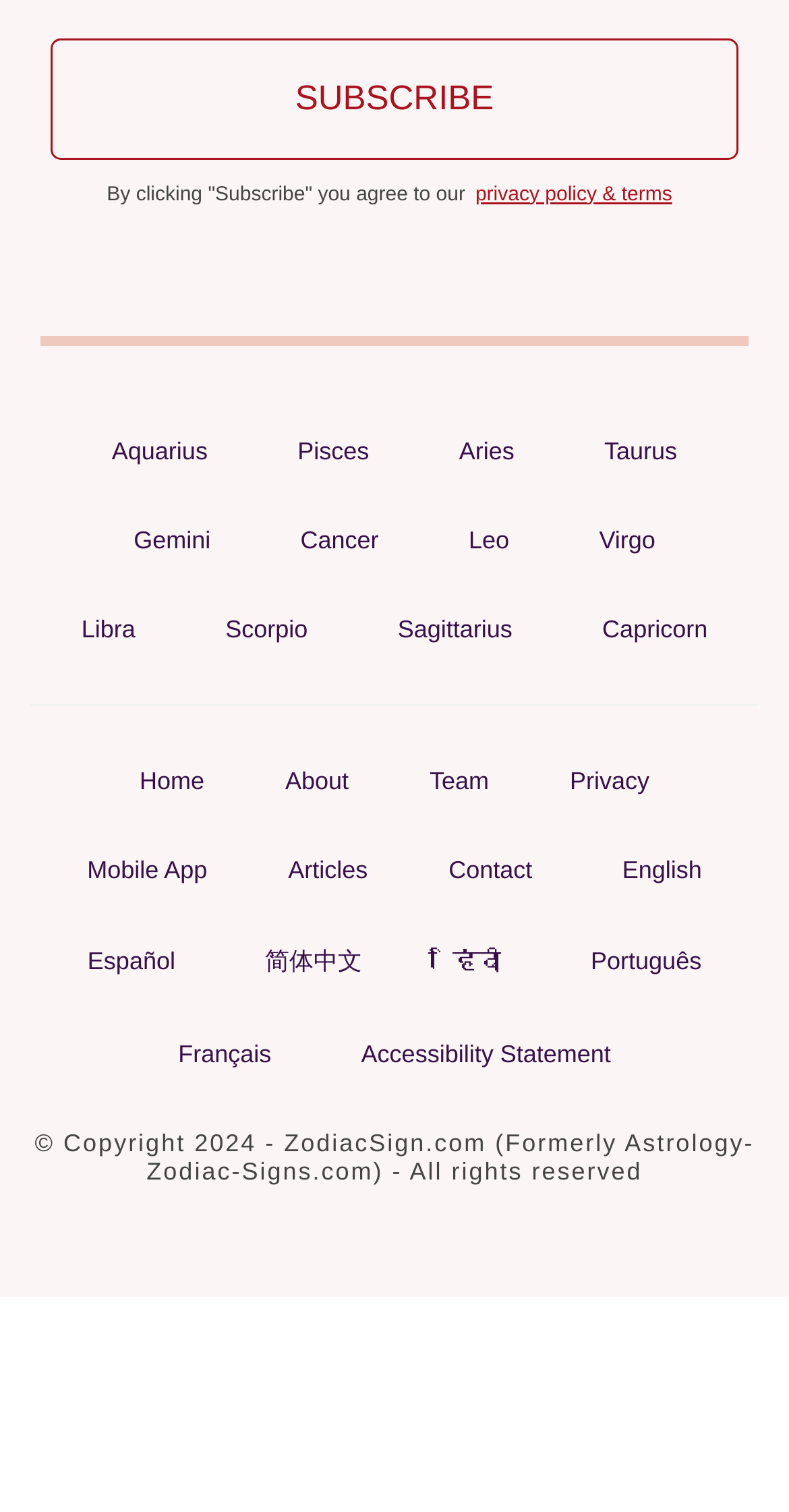Please mark the clickable region by giving the bounding box coordinates needed to complete this instruction: "Learn about Aquarius".

[0.116, 0.282, 0.289, 0.314]